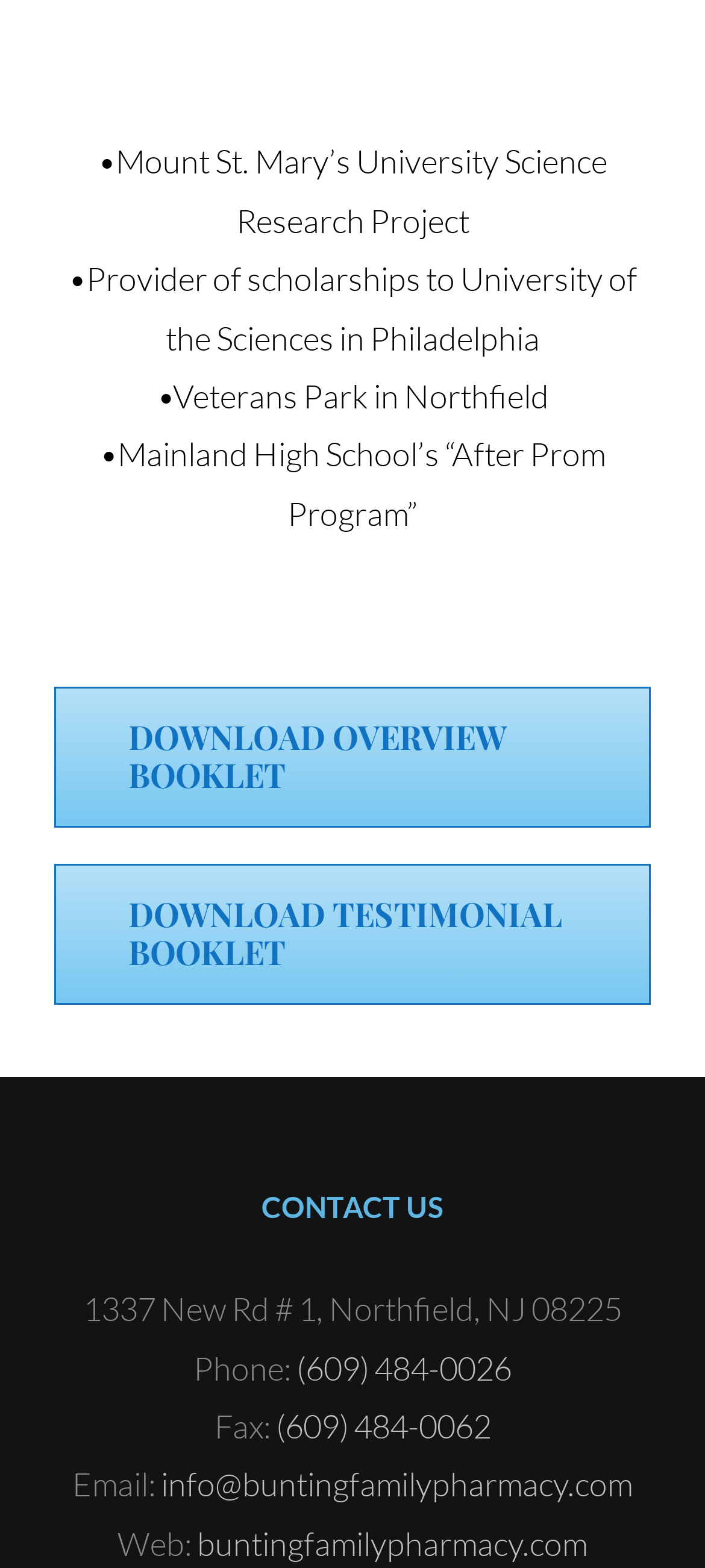Identify the bounding box coordinates for the UI element described as: "(609) 484-0026". The coordinates should be provided as four floats between 0 and 1: [left, top, right, bottom].

[0.421, 0.859, 0.726, 0.885]